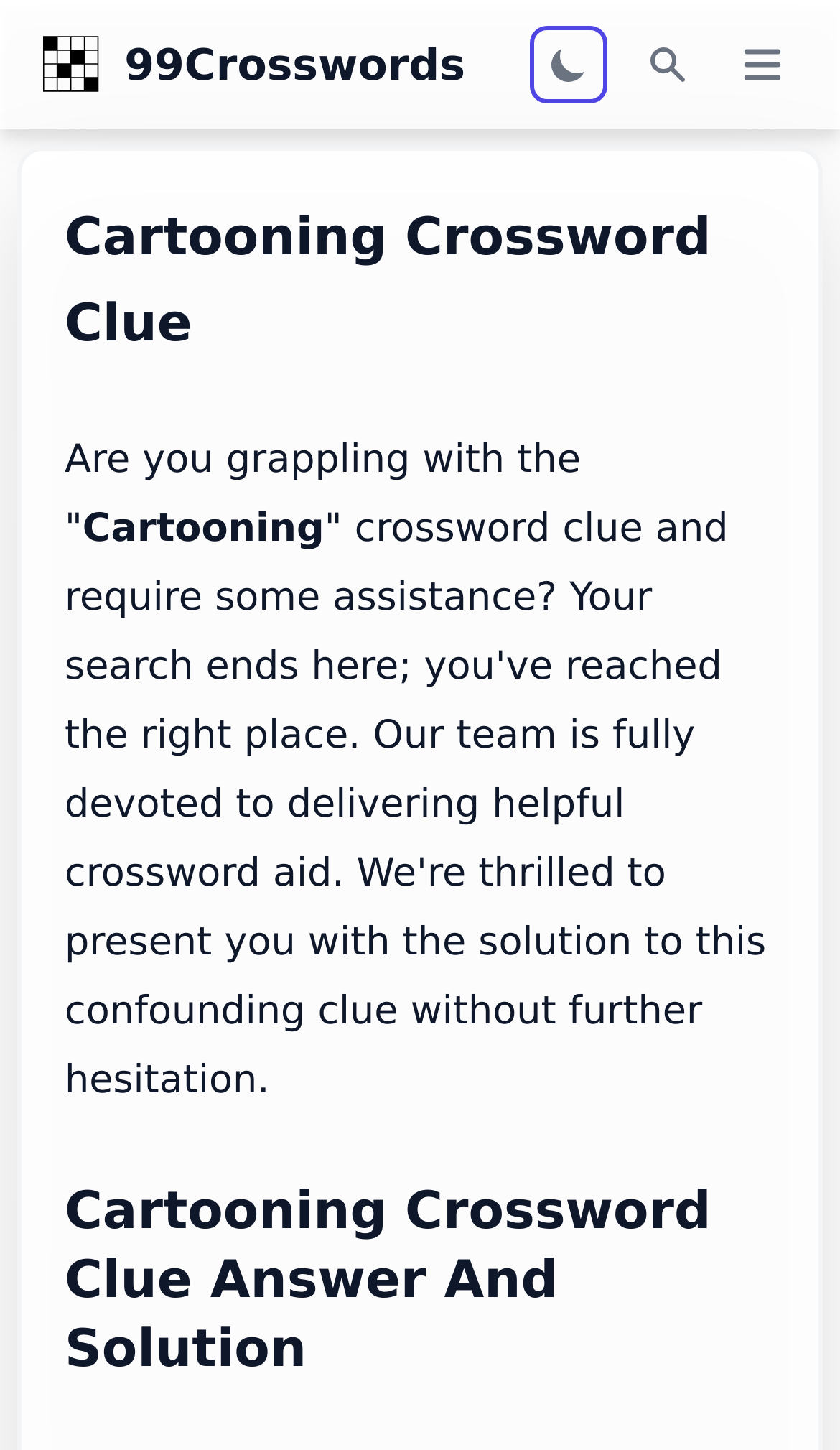Using the element description Open menu, predict the bounding box coordinates for the UI element. Provide the coordinates in (top-left x, top-left y, bottom-right x, bottom-right y) format with values ranging from 0 to 1.

[0.856, 0.015, 0.959, 0.074]